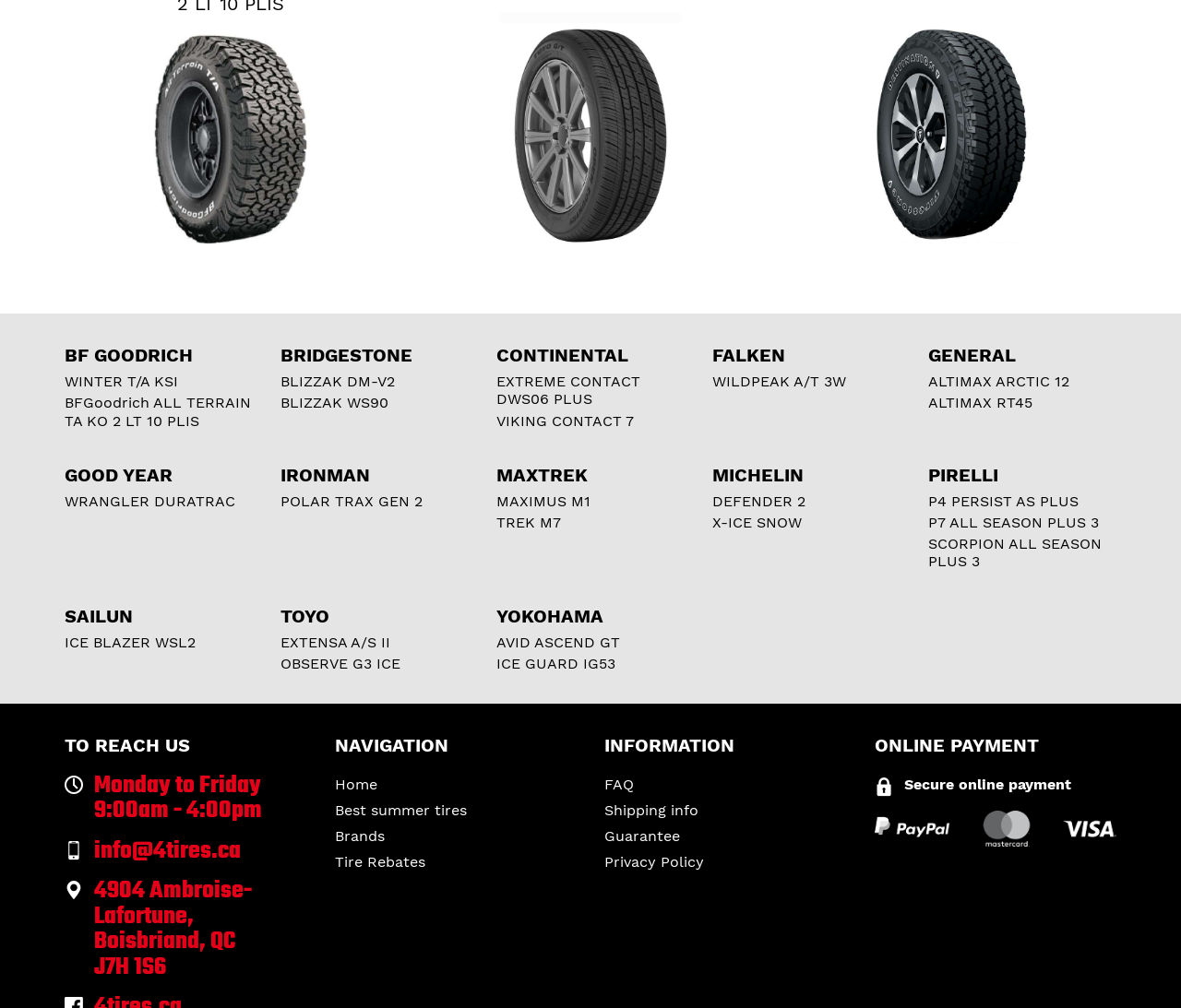Please find the bounding box coordinates of the element that you should click to achieve the following instruction: "Go to FIRESTONE DESTINATION A/T 2". The coordinates should be presented as four float numbers between 0 and 1: [left, top, right, bottom].

[0.707, 0.117, 0.902, 0.135]